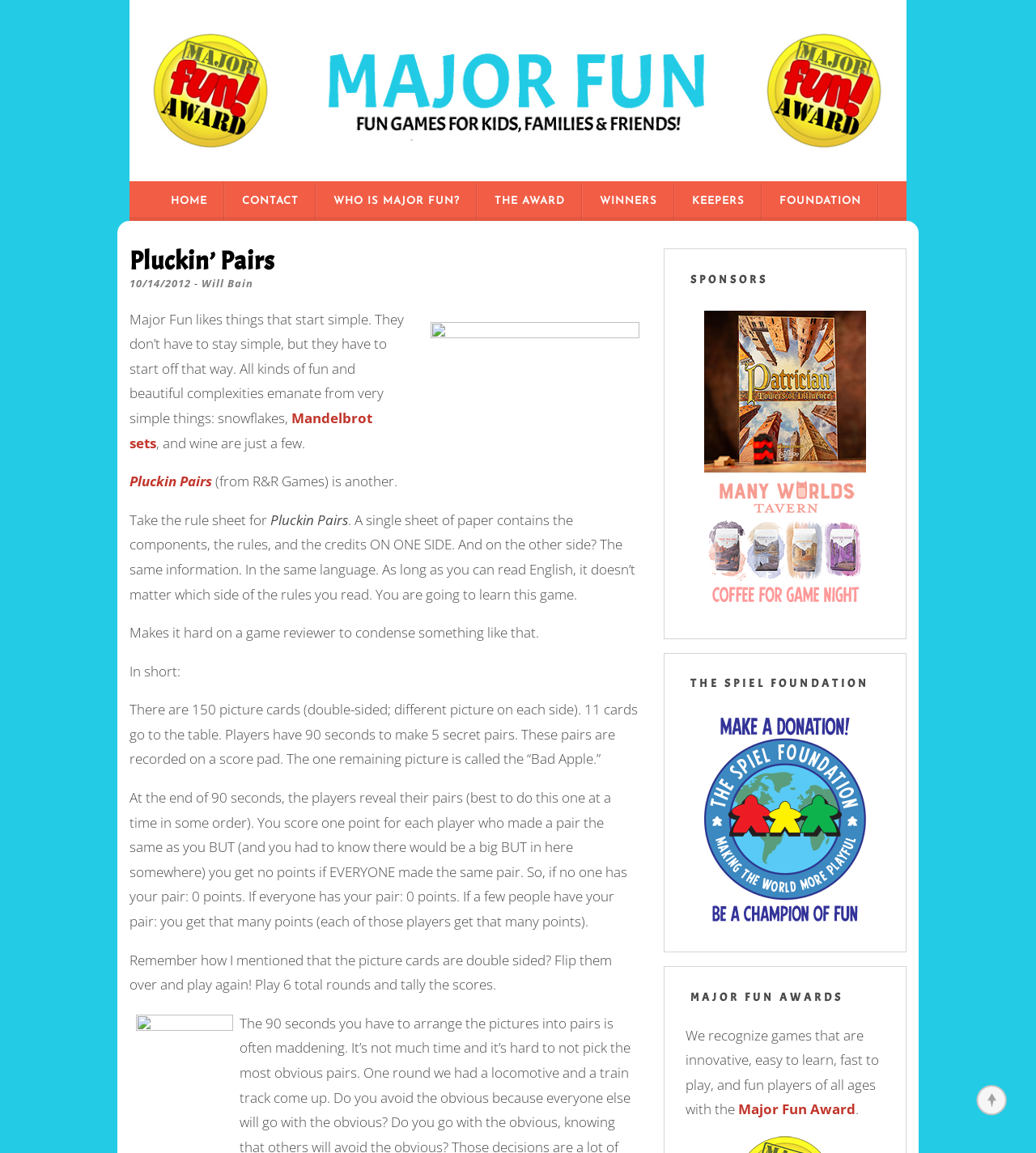How many picture cards are there in the game Pluckin' Pairs?
Please provide an in-depth and detailed response to the question.

The webpage describes the game Pluckin' Pairs, stating that there are 150 picture cards, which are double-sided, with a different picture on each side.